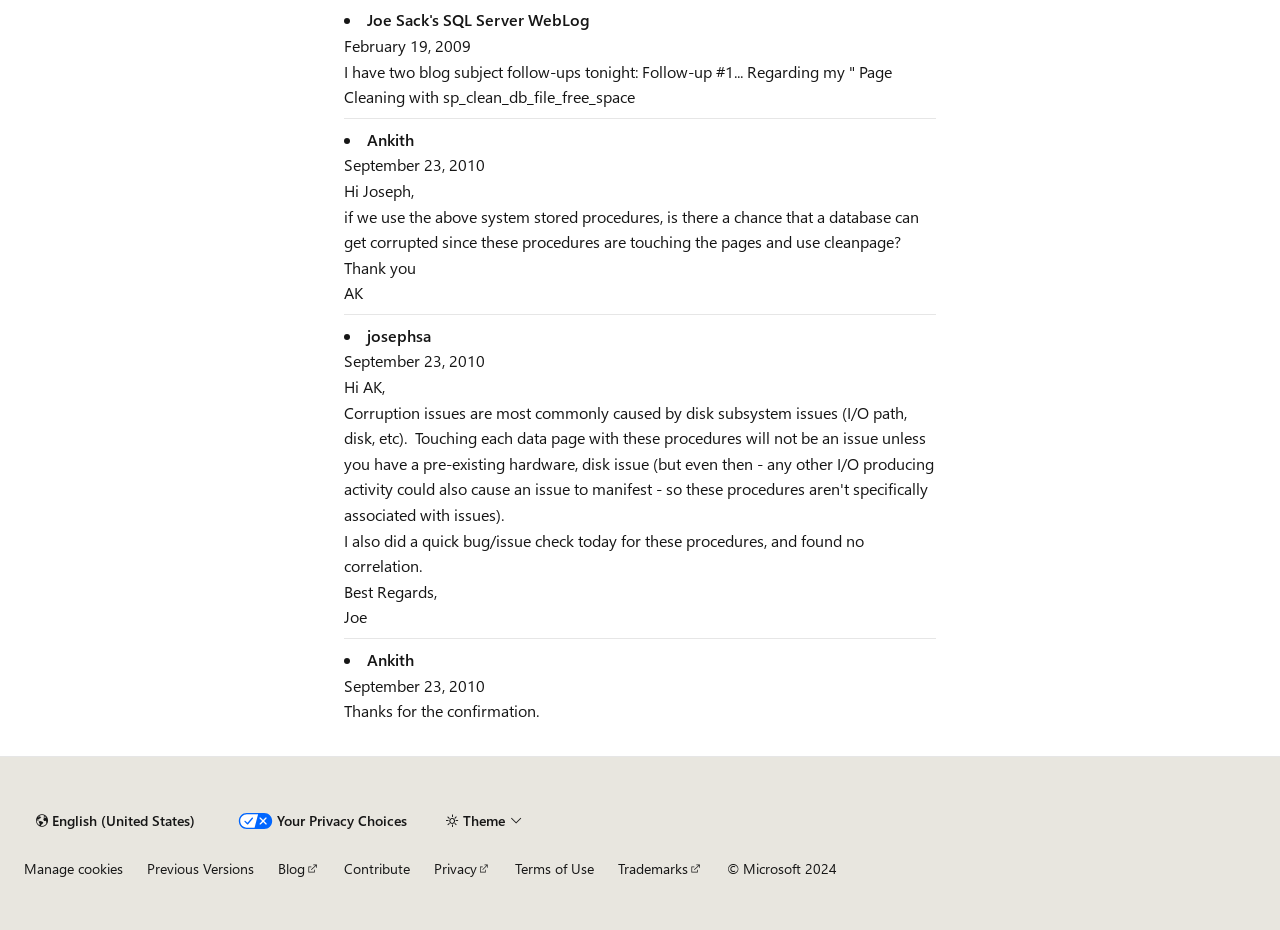Examine the image carefully and respond to the question with a detailed answer: 
What is the language currently set to?

I found the current language setting by looking at the link element that contains the text 'Content language selector. Currently set to English (United States)'.